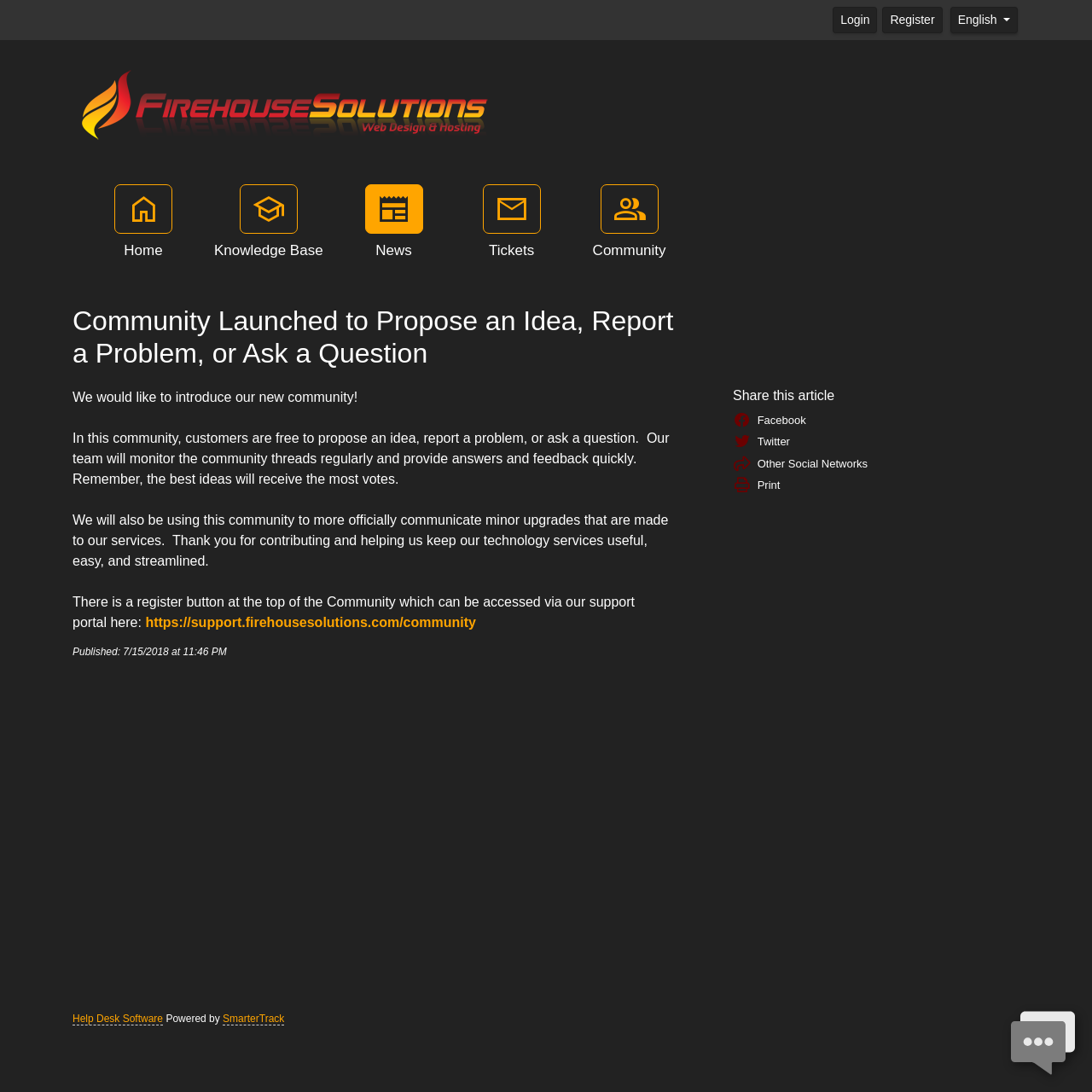Identify the bounding box coordinates of the part that should be clicked to carry out this instruction: "Click the 'Community' link".

[0.533, 0.169, 0.619, 0.24]